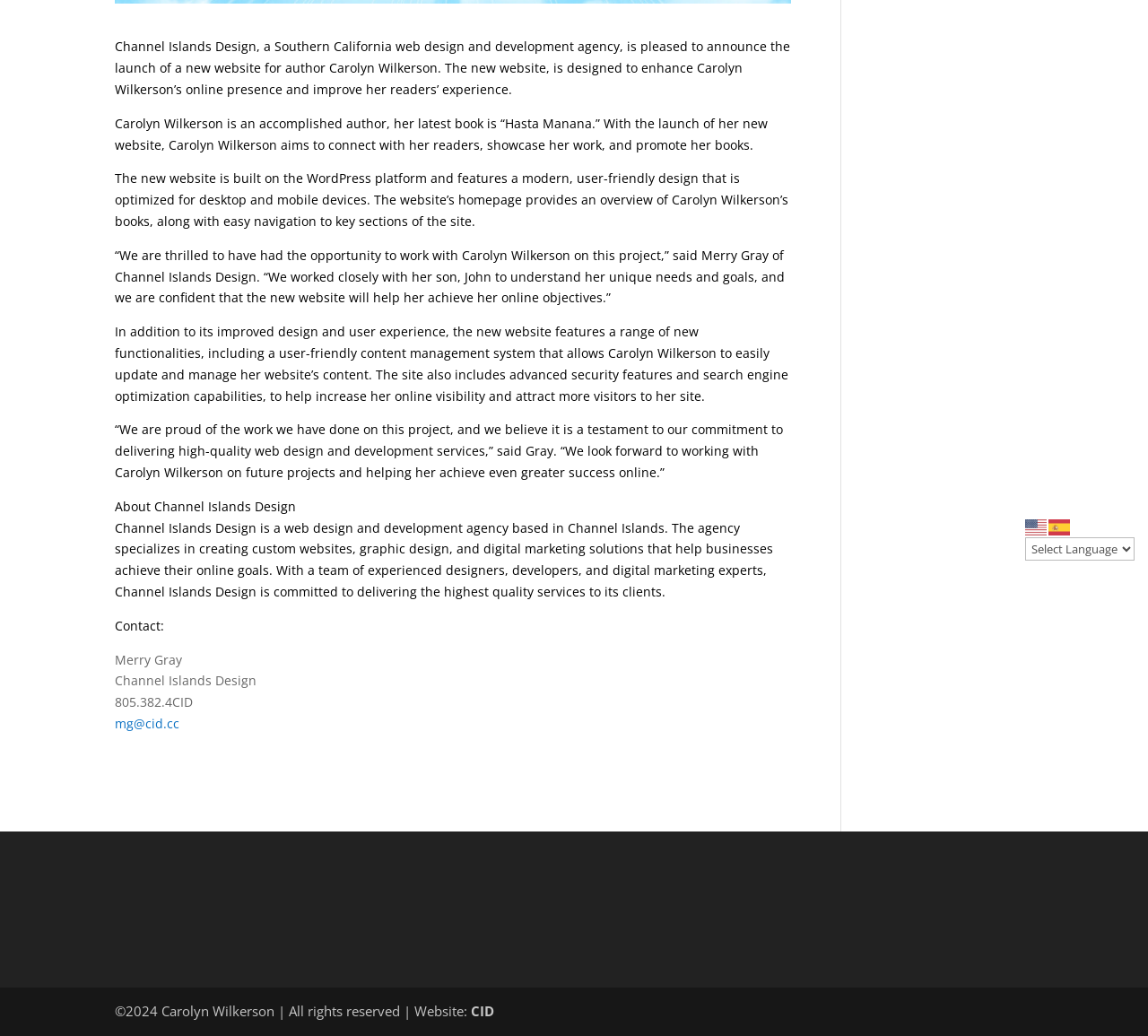Identify the bounding box coordinates of the HTML element based on this description: "OceanWP".

None